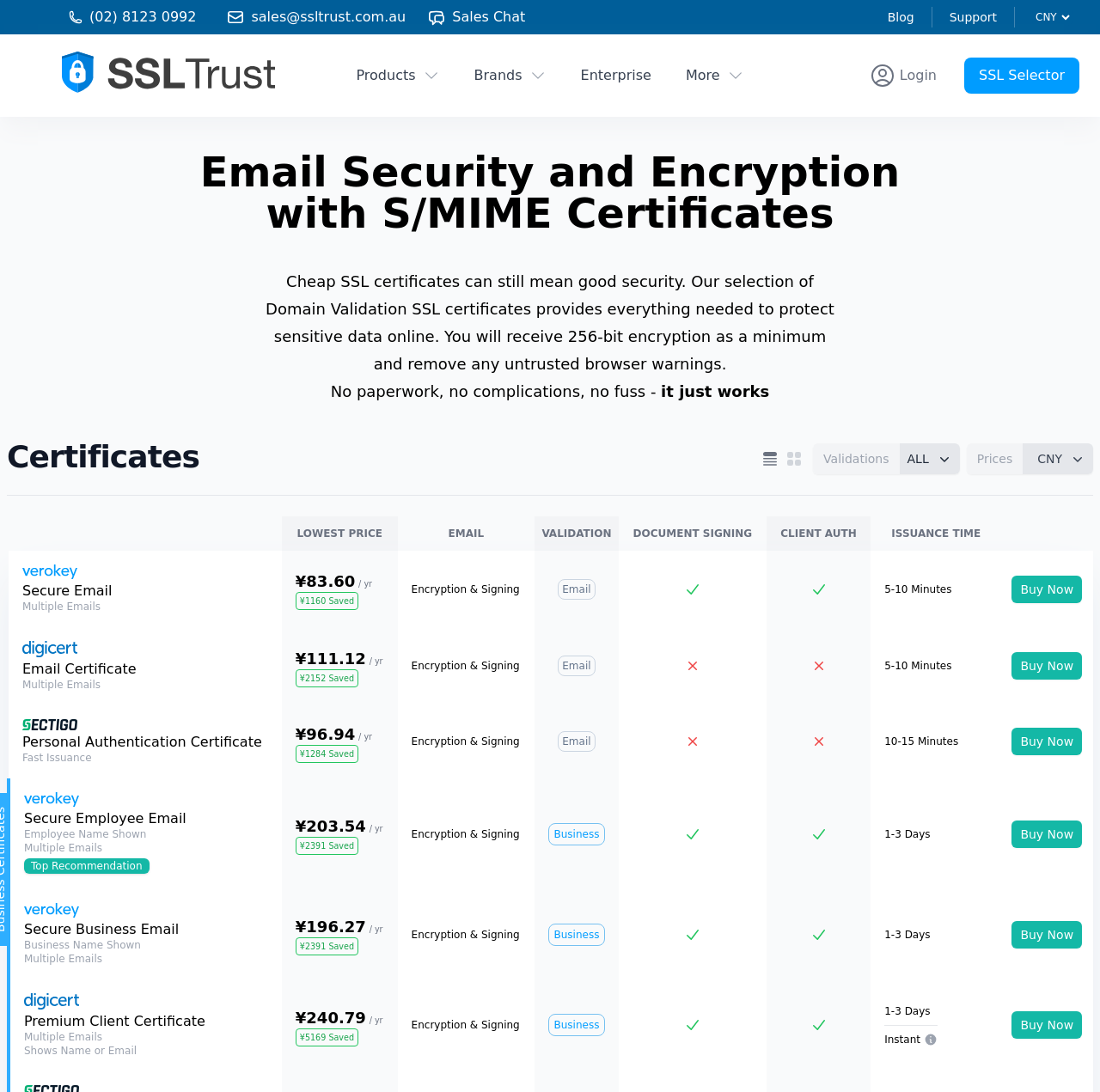Provide a short, one-word or phrase answer to the question below:
What is the main purpose of S/MIME certificates?

Email encryption and signing